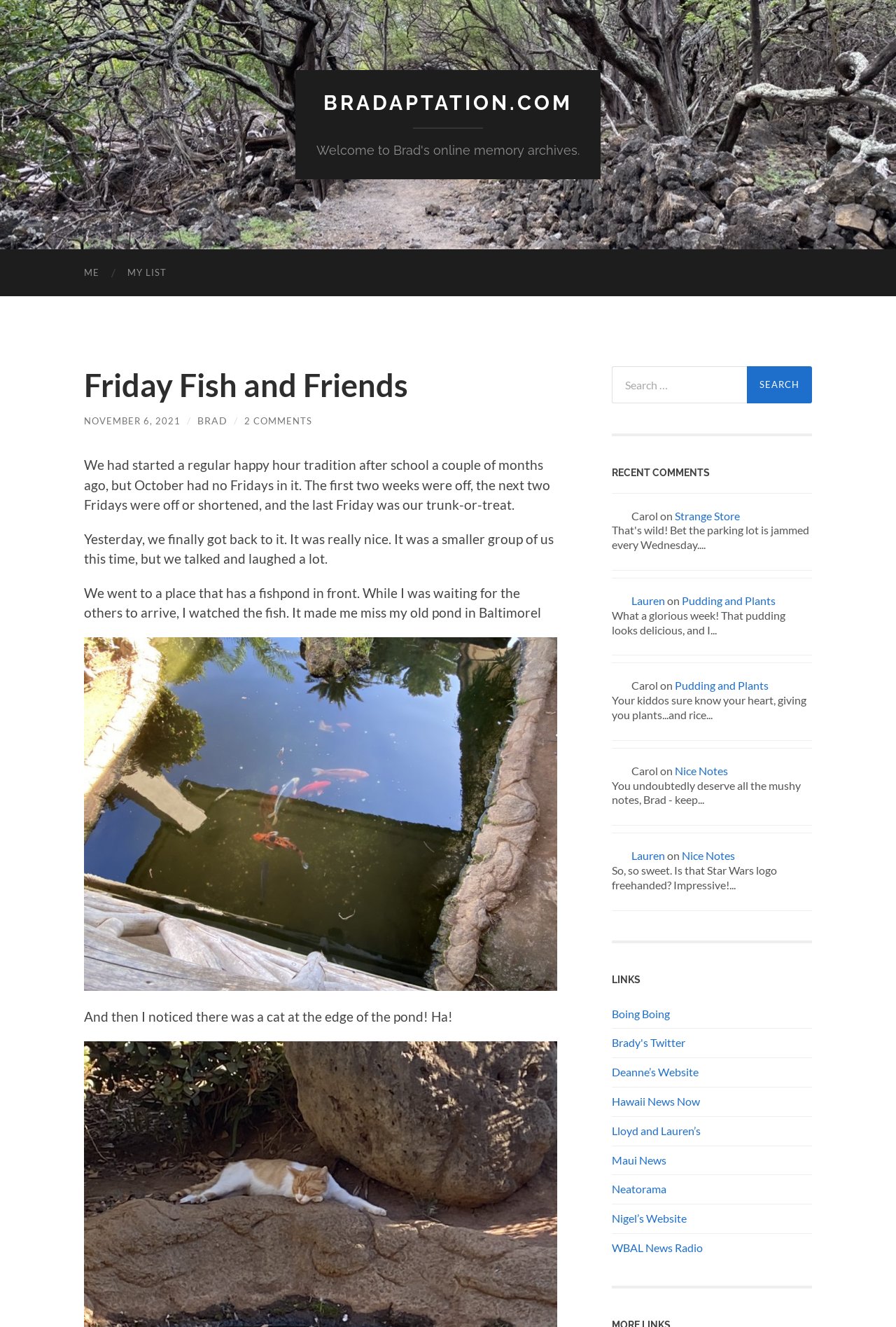Given the element description "parent_node: Search for: value="Search"", identify the bounding box of the corresponding UI element.

[0.834, 0.276, 0.906, 0.304]